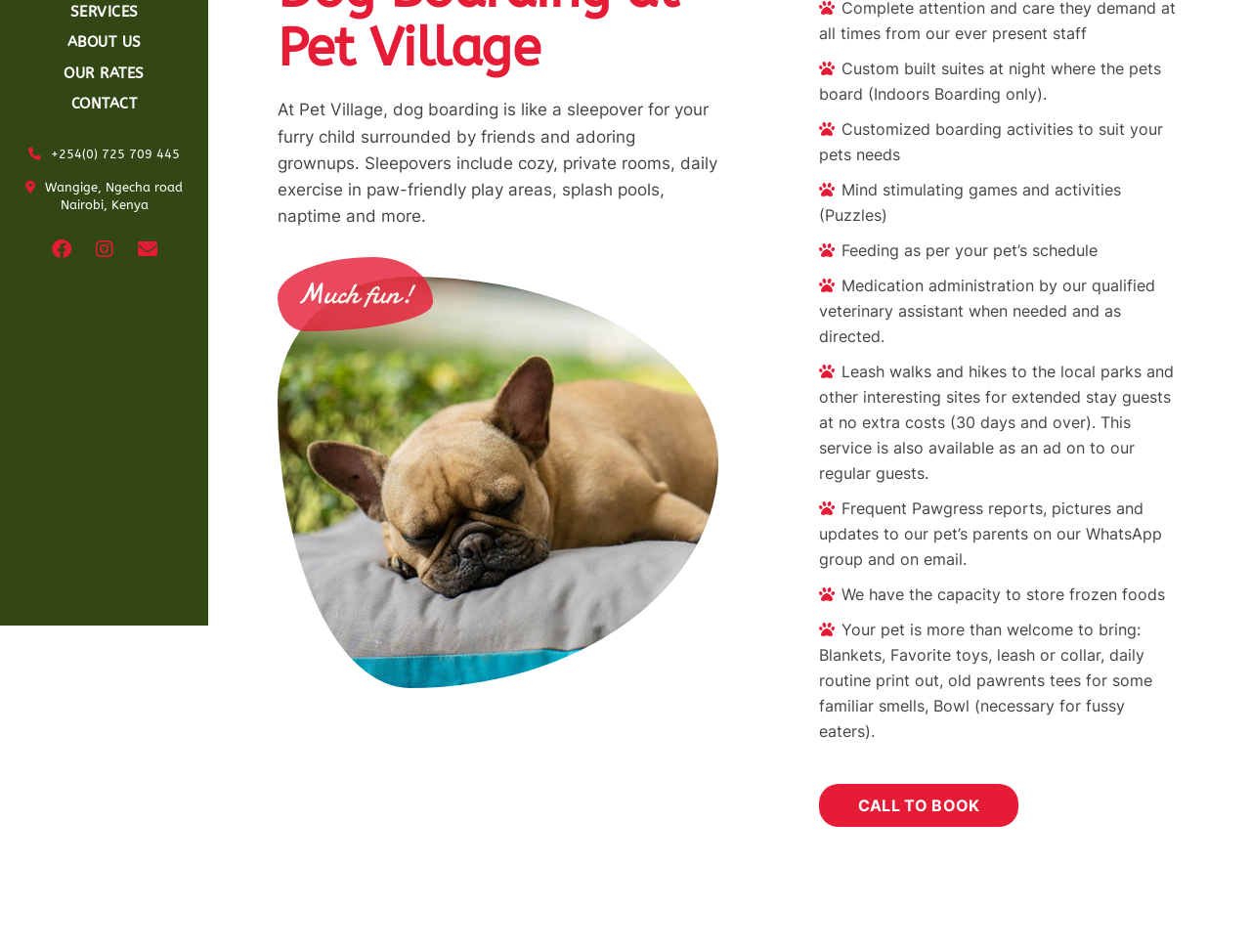Find the bounding box coordinates for the UI element that matches this description: "CALL TO BOOK".

[0.655, 0.824, 0.814, 0.869]